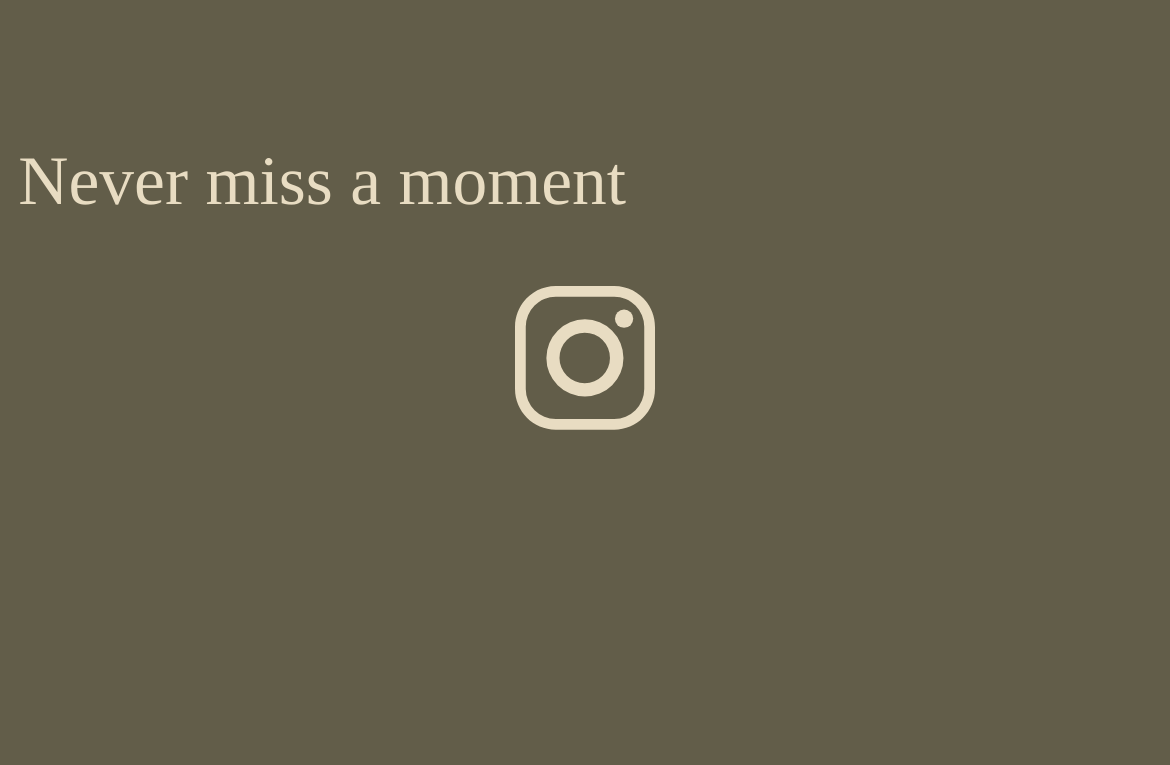Please respond in a single word or phrase: 
How many carousel albums are shared?

5